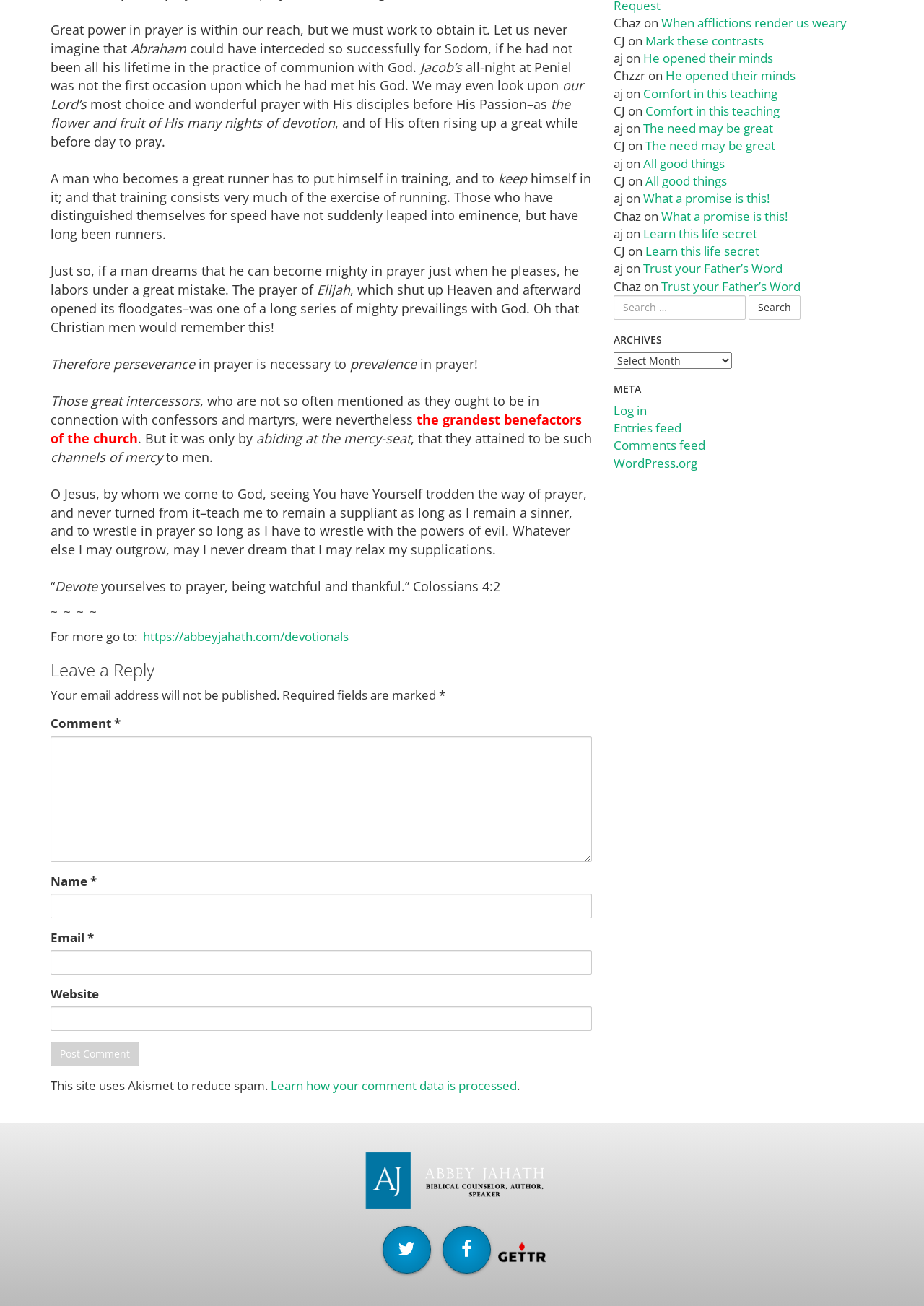Identify the bounding box of the UI component described as: "The need may be great".

[0.698, 0.105, 0.839, 0.118]